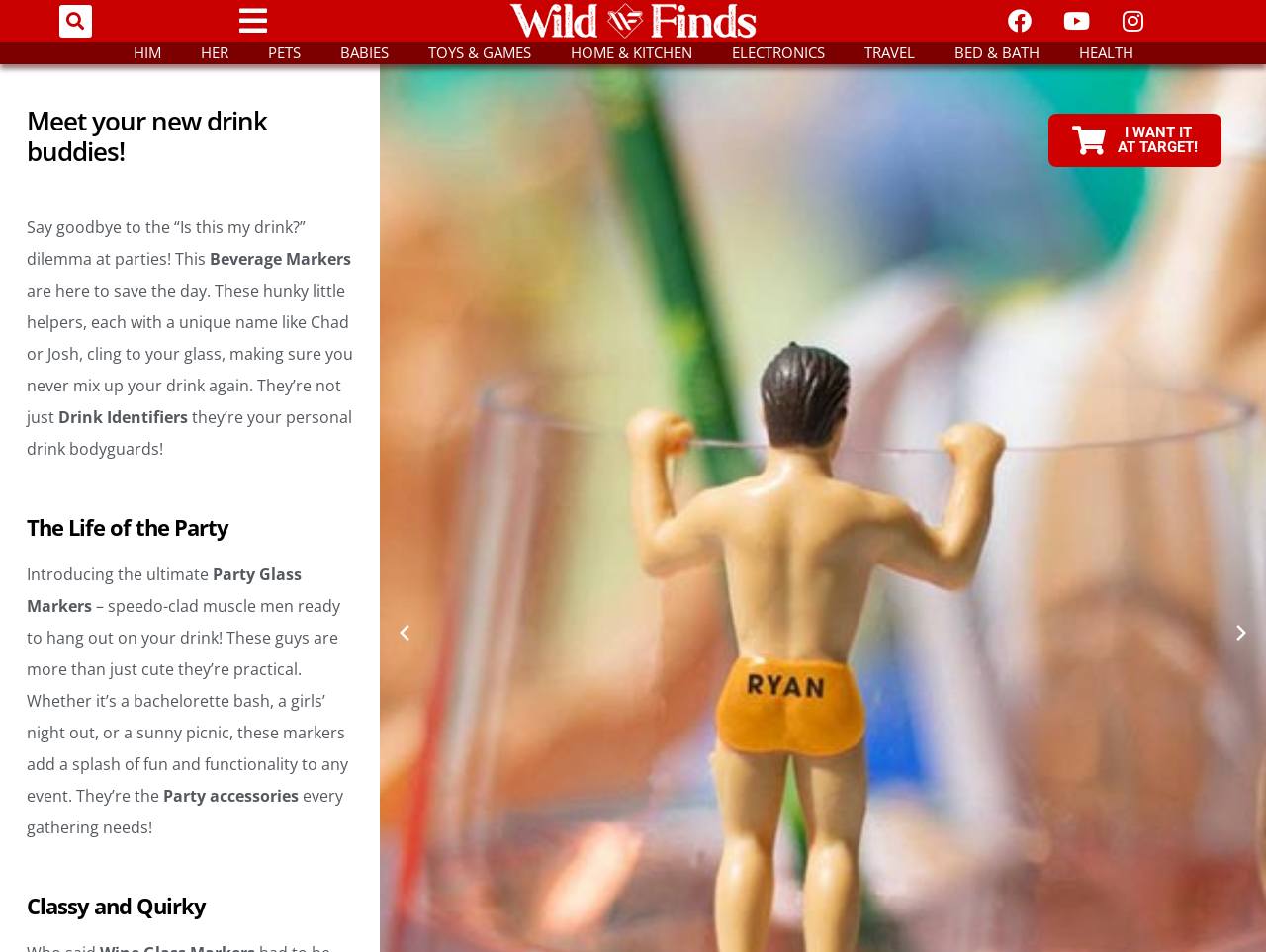Identify the main title of the webpage and generate its text content.

Meet your new drink buddies!